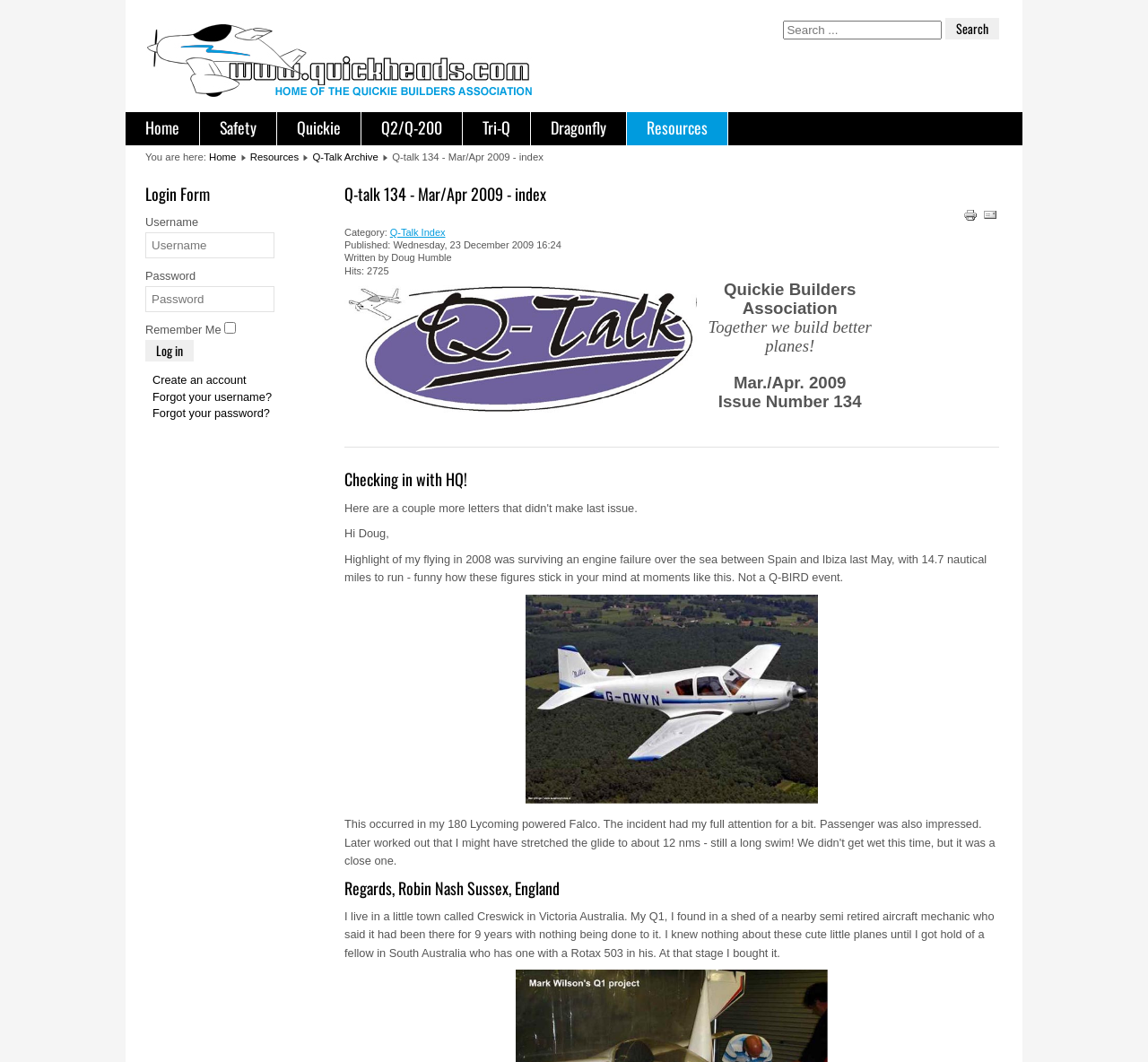What is the login form username field label?
Using the visual information, respond with a single word or phrase.

Username